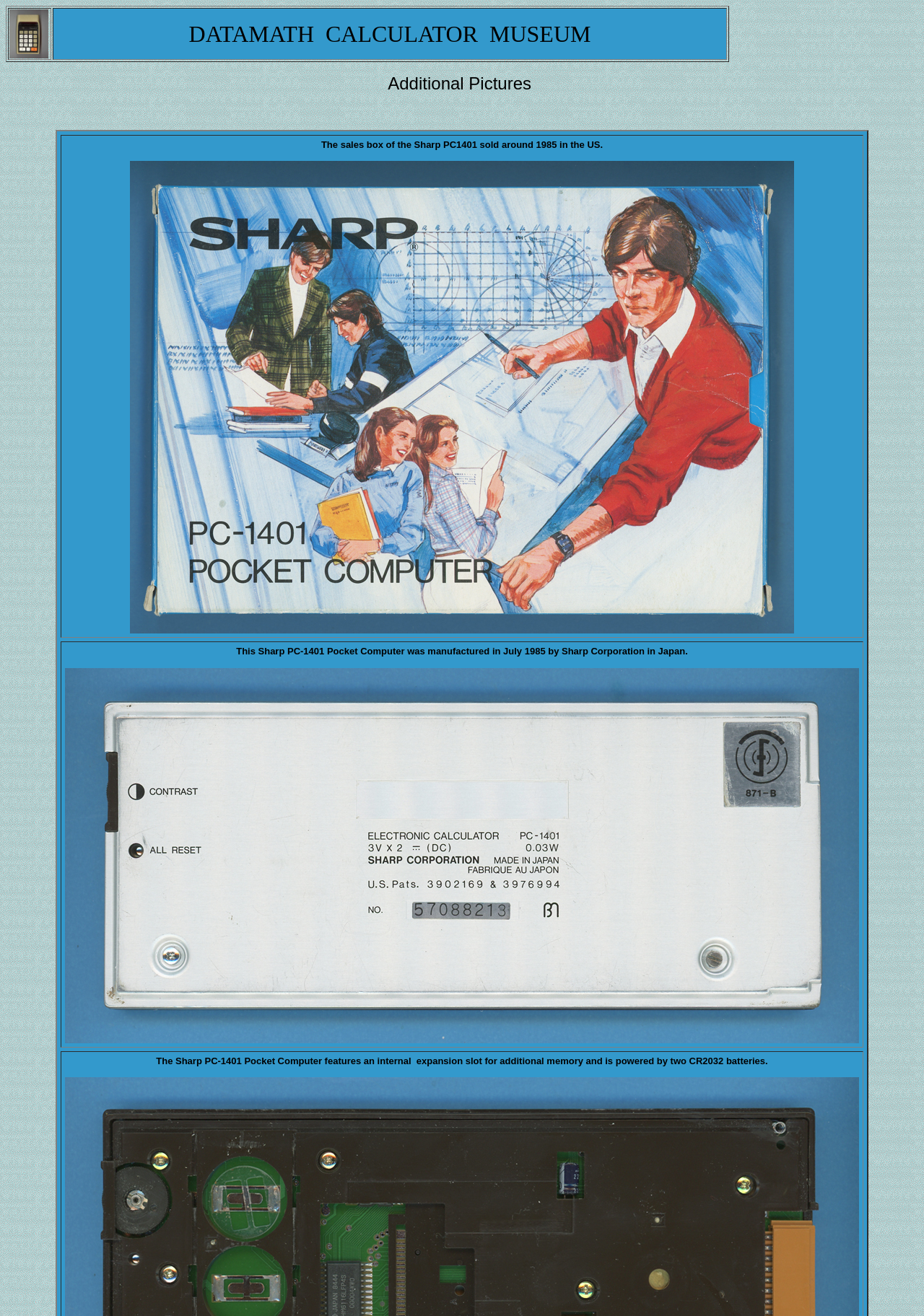How many images are on the webpage?
From the image, provide a succinct answer in one word or a short phrase.

3